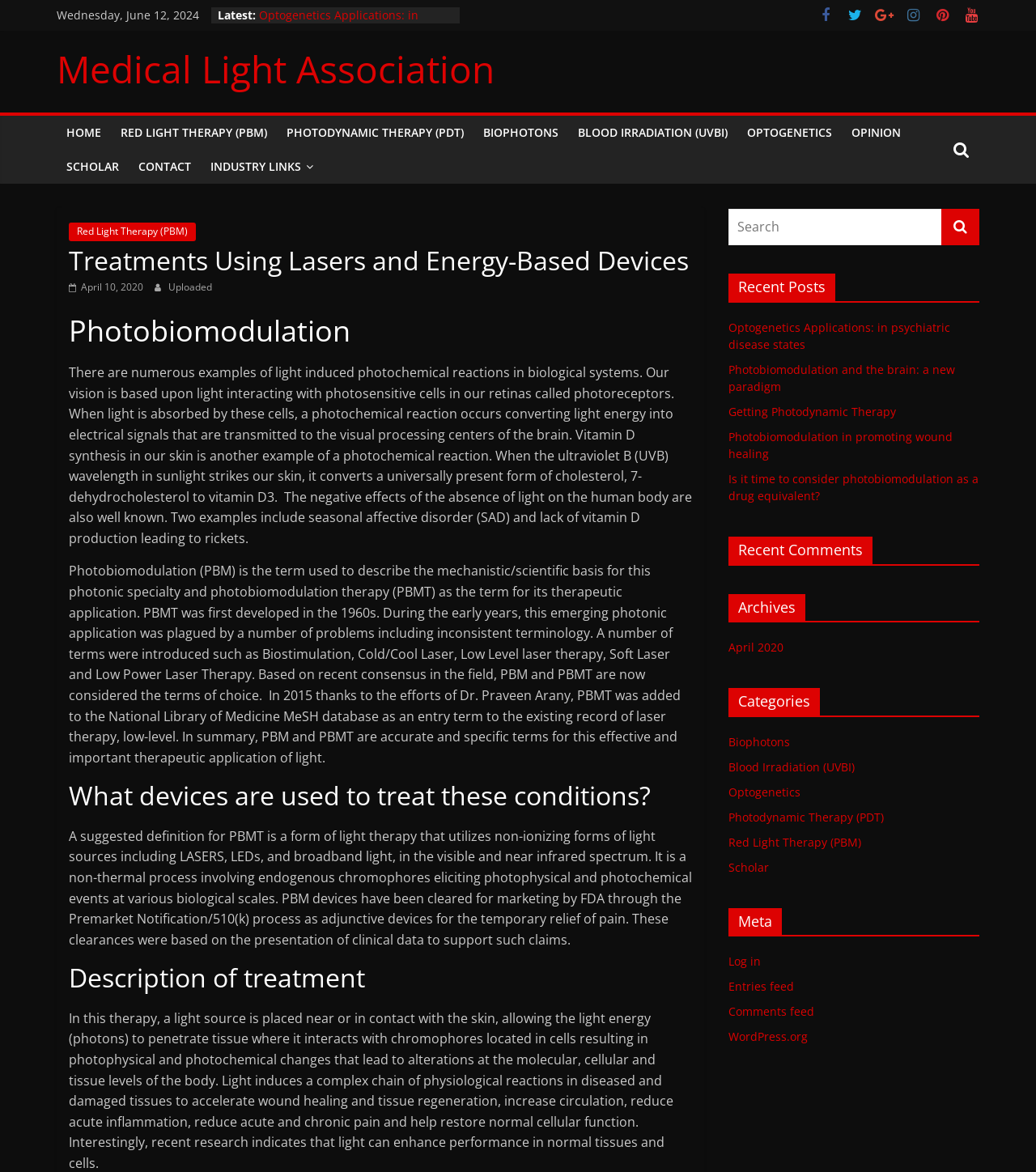Determine and generate the text content of the webpage's headline.

Treatments Using Lasers and Energy-Based Devices